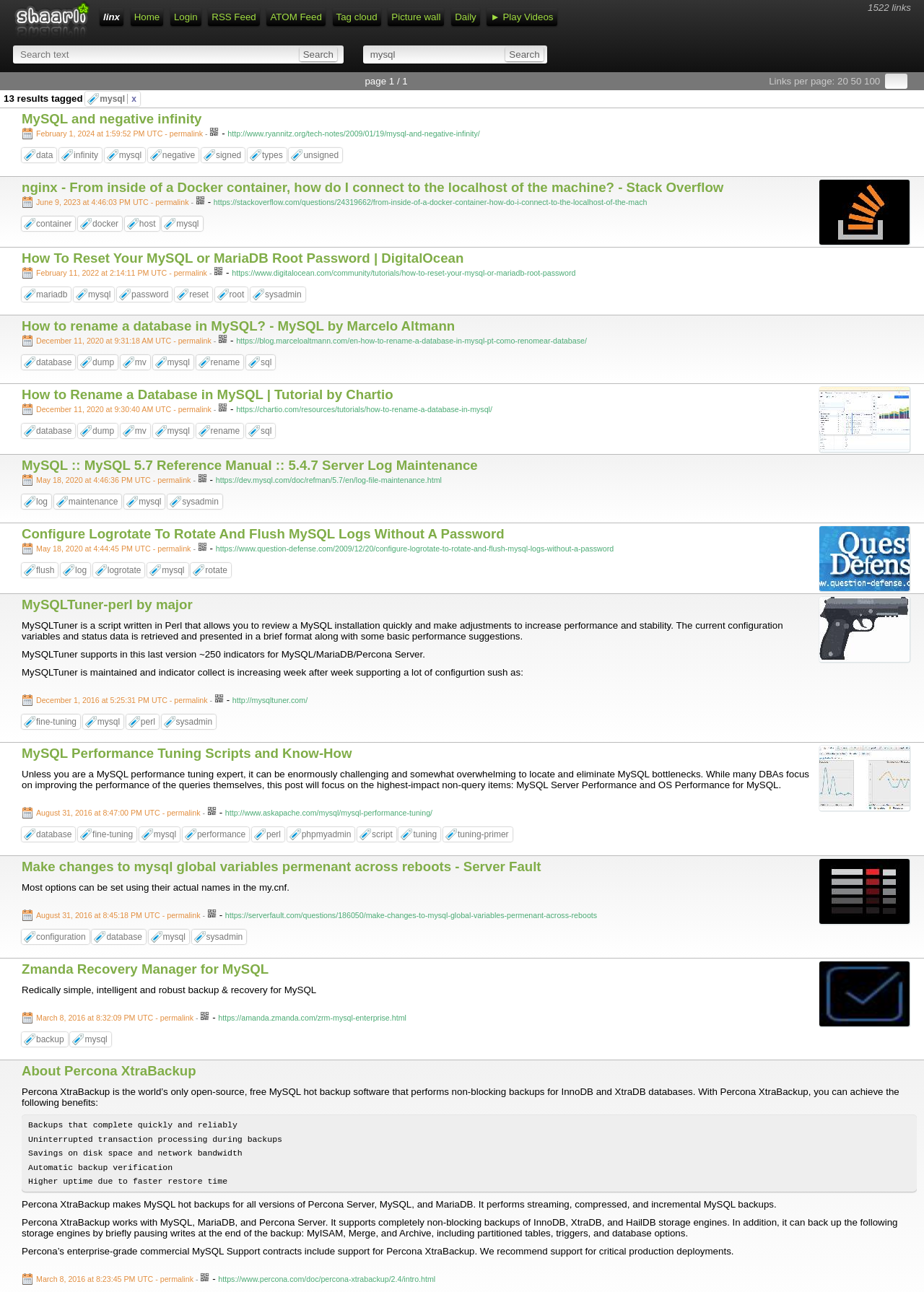By analyzing the image, answer the following question with a detailed response: How many links are tagged with 'mysql'?

By examining the webpage, we can see that there are at least three links tagged with 'mysql', as indicated by the 'Add tag' buttons next to the links with the text 'mysql'.